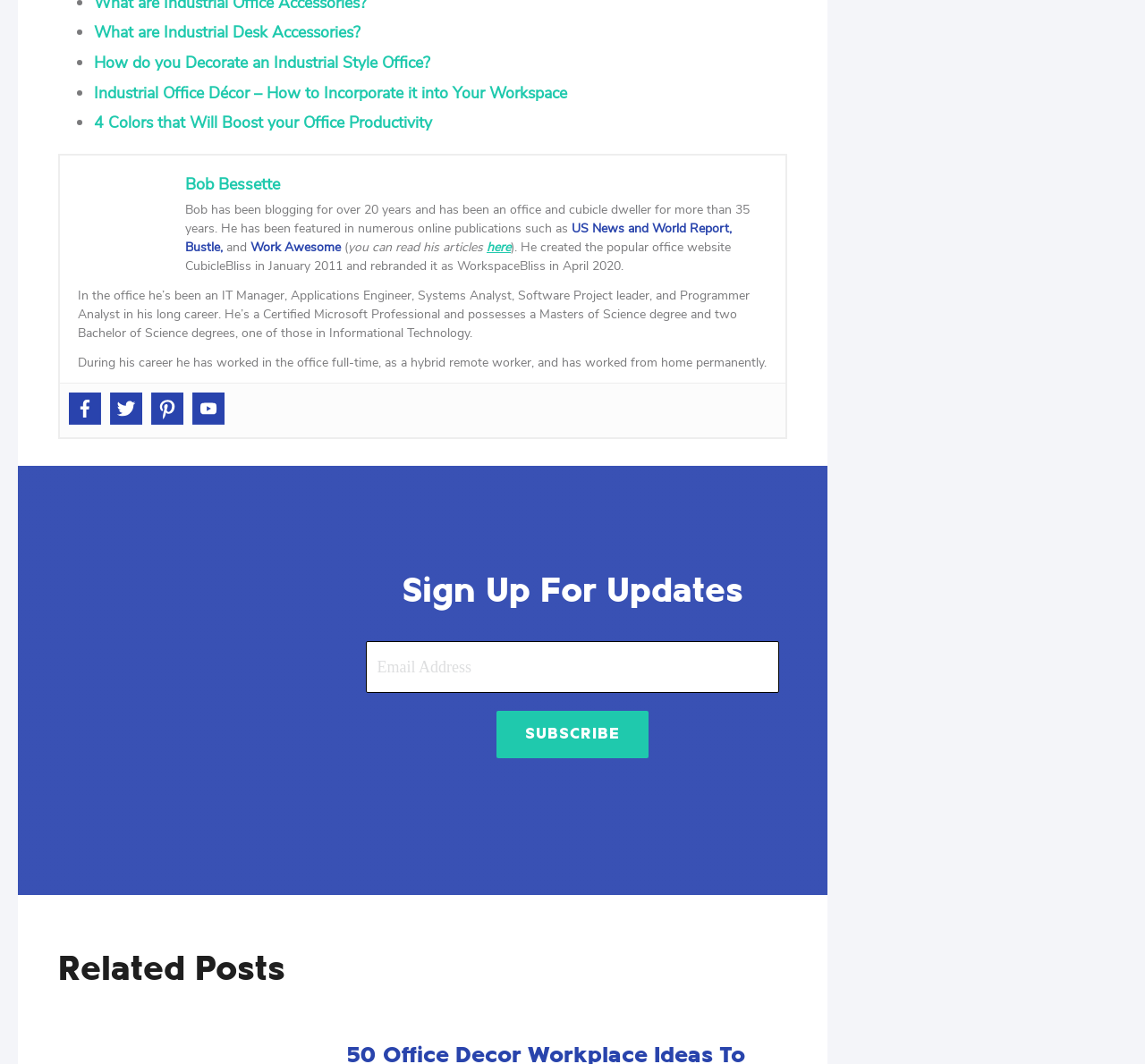What is the author's name? Using the information from the screenshot, answer with a single word or phrase.

Bob Bessette